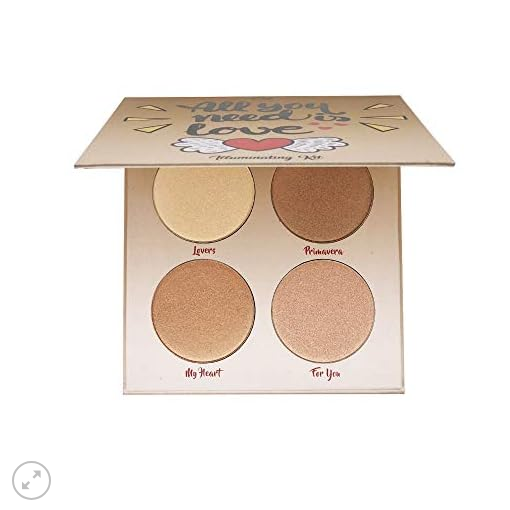What is the color of the palette's exterior?
Based on the image, answer the question with as much detail as possible.

The caption explicitly states that the palette is 'elegantly packaged with a light beige exterior', which indicates the color of the exterior is light beige.